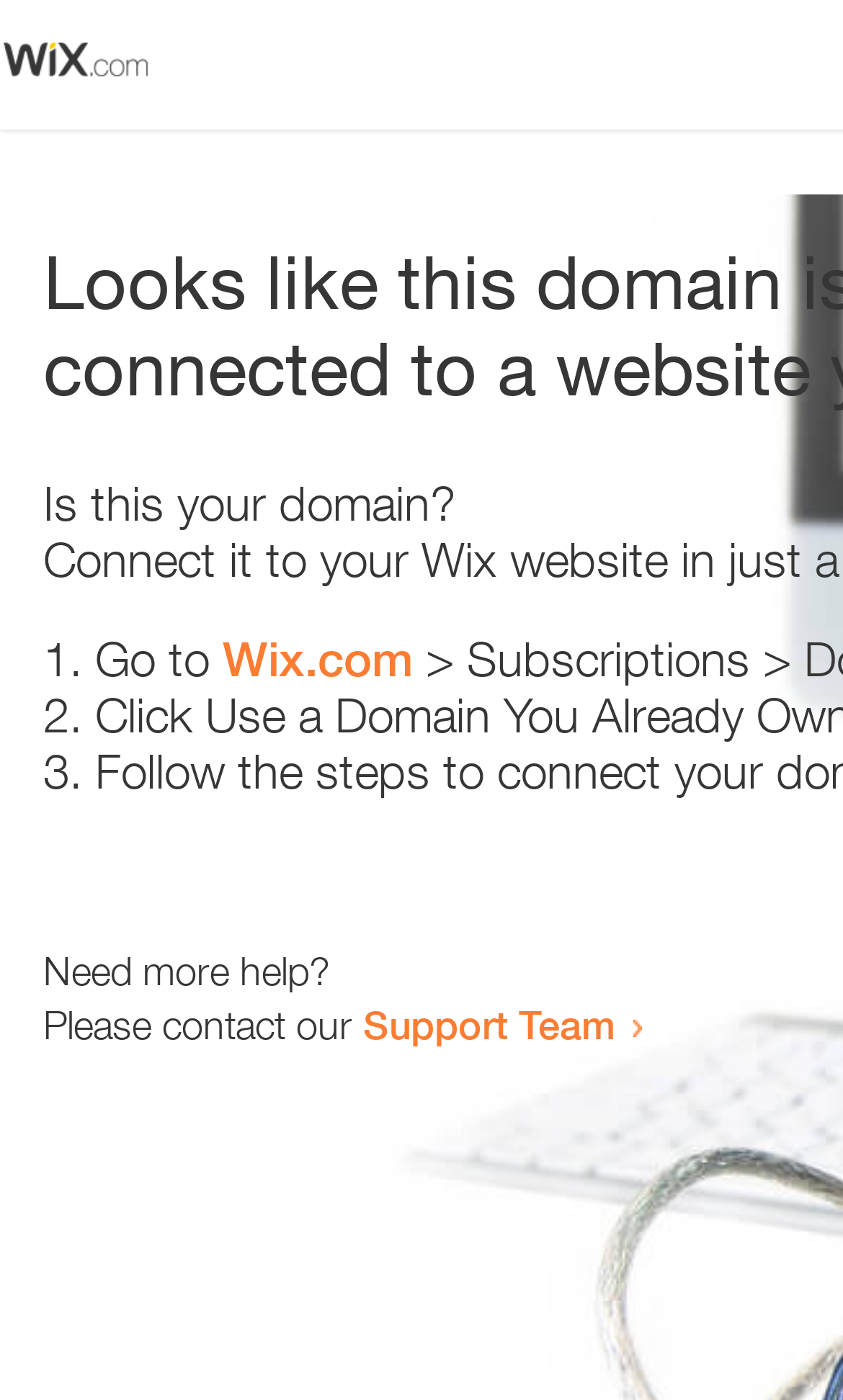Give a one-word or one-phrase response to the question: 
What is the tone of the webpage?

Helpful